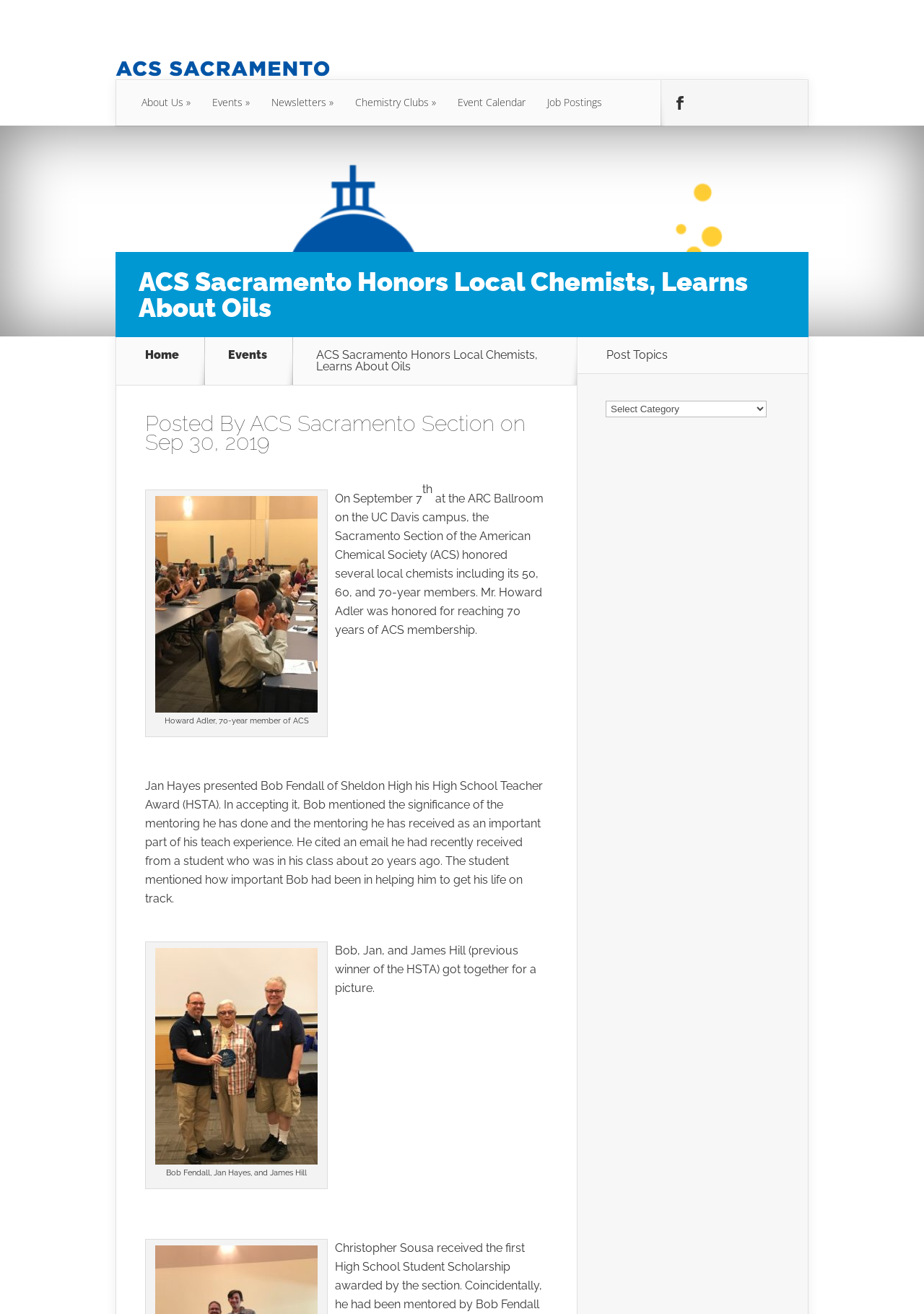Please give a concise answer to this question using a single word or phrase: 
What is the name of the university campus where the event took place?

UC Davis